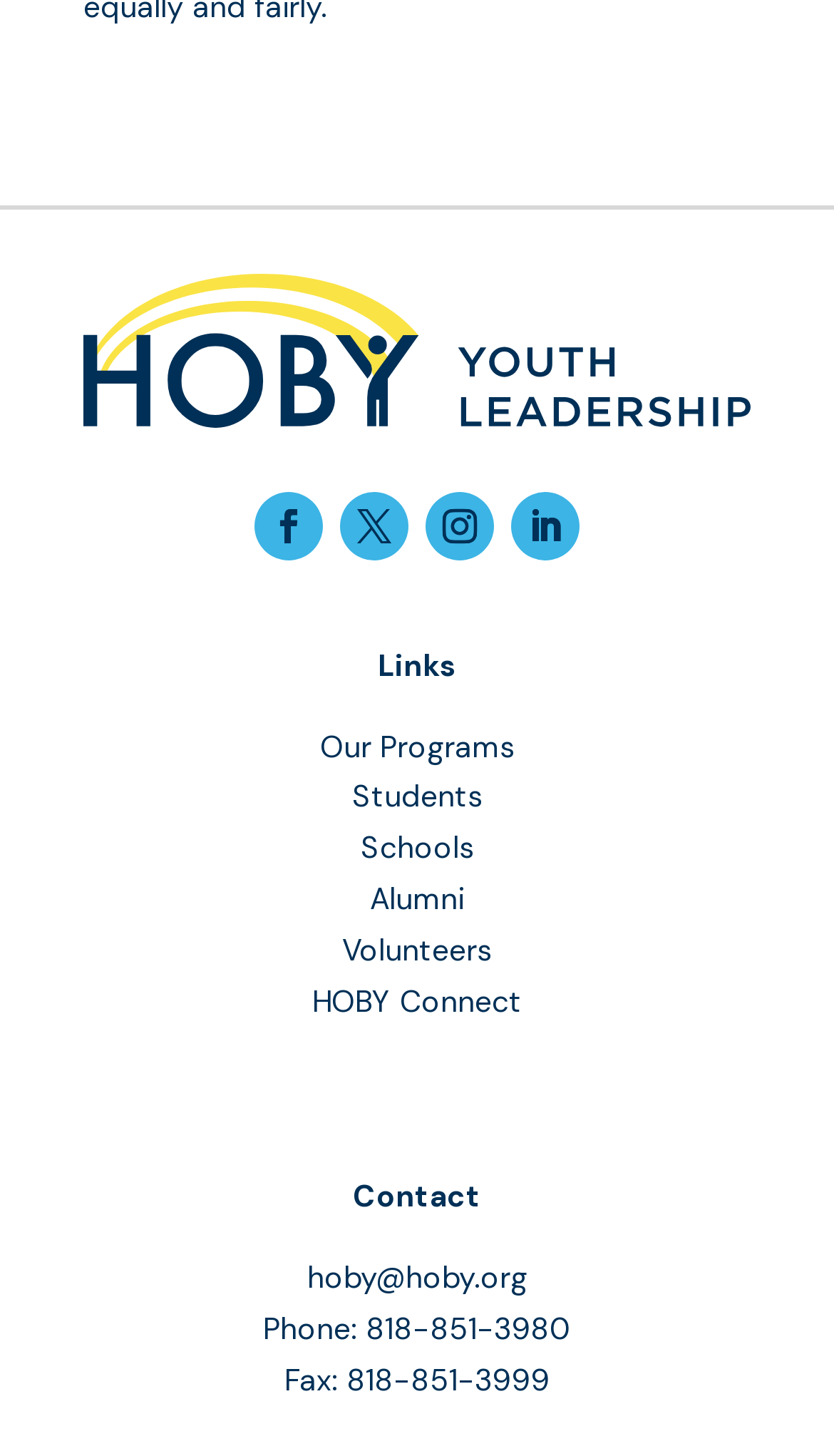Please specify the bounding box coordinates of the clickable region to carry out the following instruction: "Call HOBY". The coordinates should be four float numbers between 0 and 1, in the format [left, top, right, bottom].

[0.315, 0.899, 0.685, 0.925]